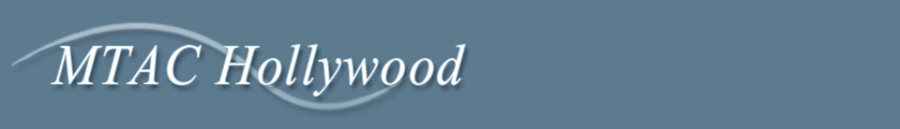What does MTAC stand for?
Based on the visual, give a brief answer using one word or a short phrase.

Music Teachers' Association of California